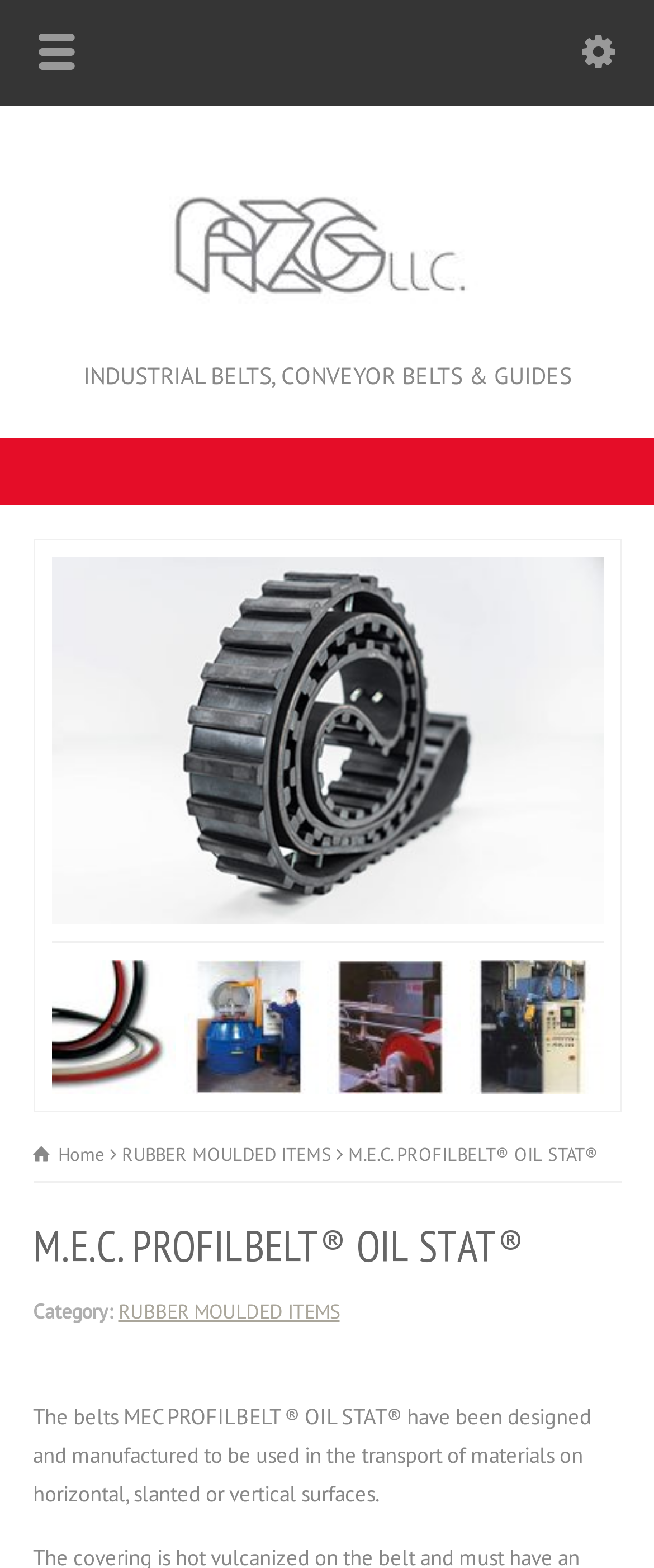Mark the bounding box of the element that matches the following description: "Home".

[0.05, 0.729, 0.16, 0.744]